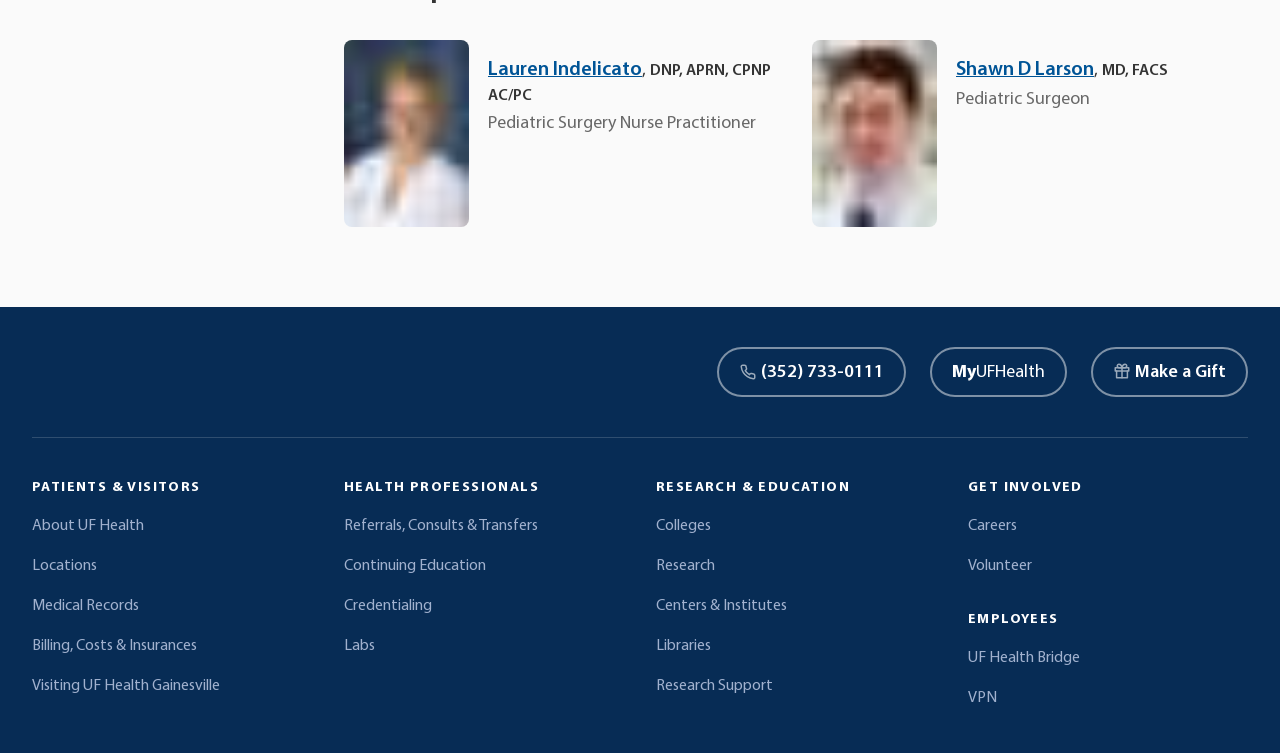Reply to the question with a single word or phrase:
What is the category of 'About UF Health' link?

PATIENTS & VISITORS